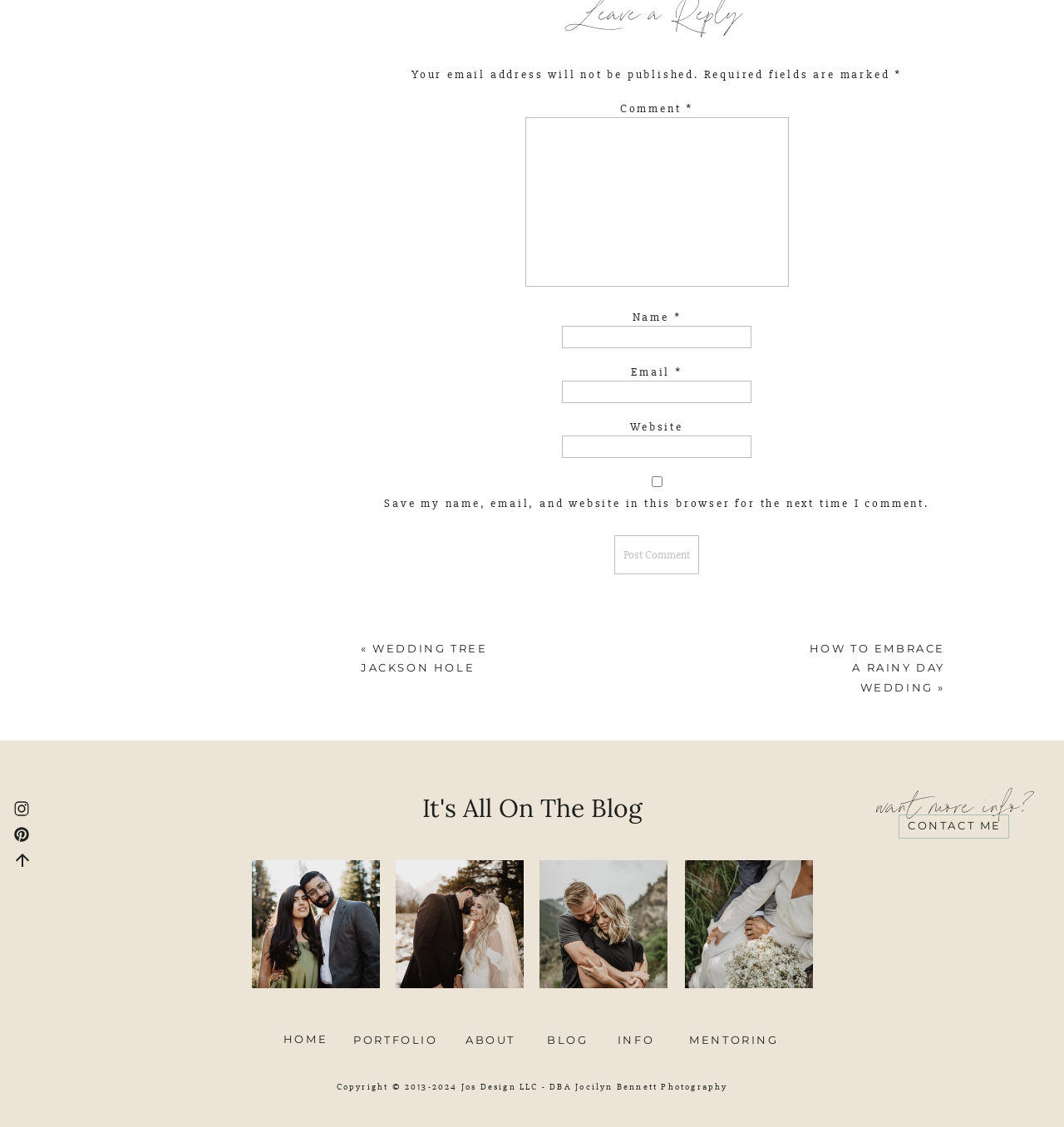Determine the bounding box coordinates of the section I need to click to execute the following instruction: "Visit the 'HOW TO EMBRACE A RAINY DAY WEDDING' blog post". Provide the coordinates as four float numbers between 0 and 1, i.e., [left, top, right, bottom].

[0.761, 0.569, 0.888, 0.616]